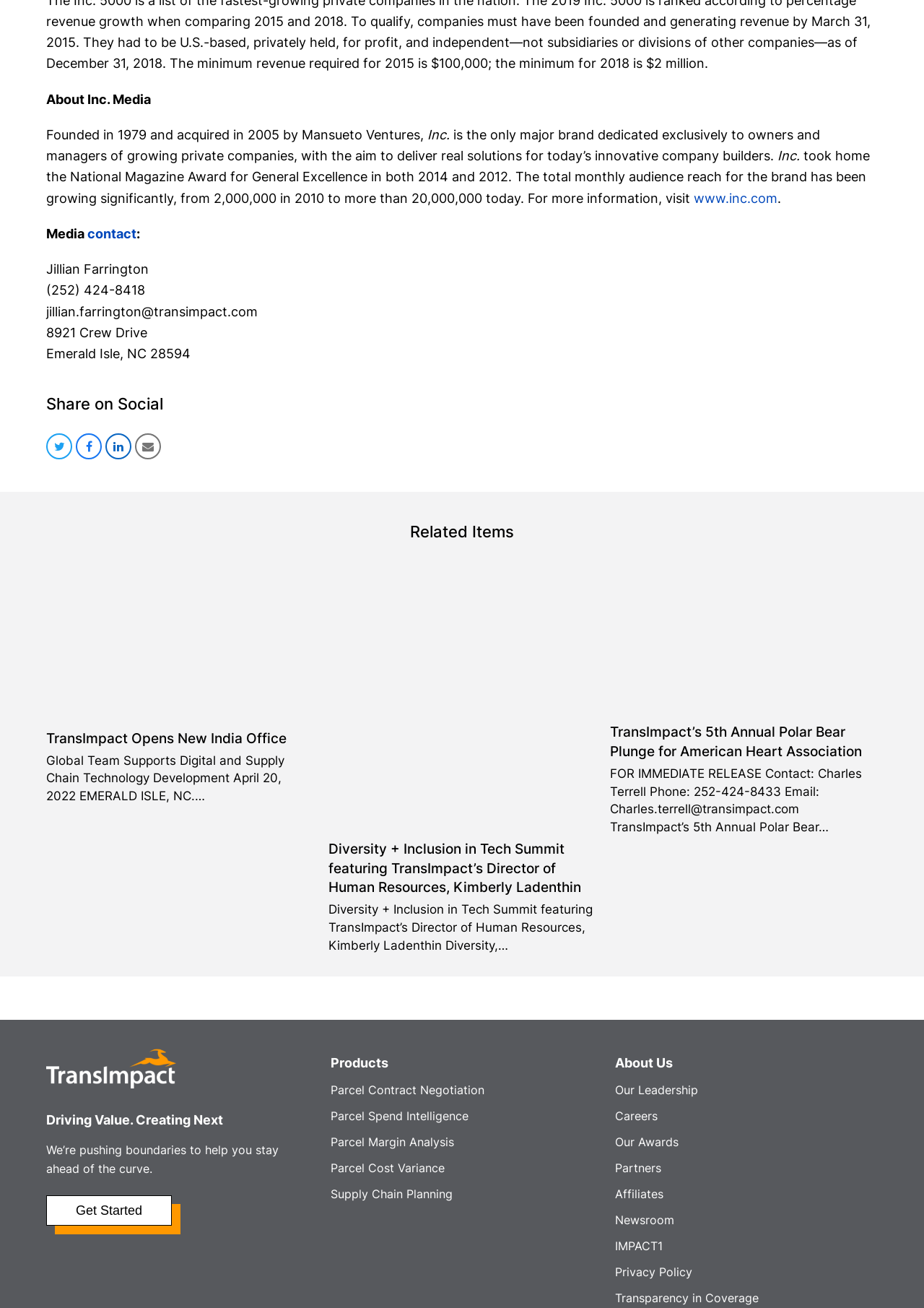Kindly determine the bounding box coordinates for the clickable area to achieve the given instruction: "Share on Twitter".

[0.05, 0.331, 0.078, 0.351]